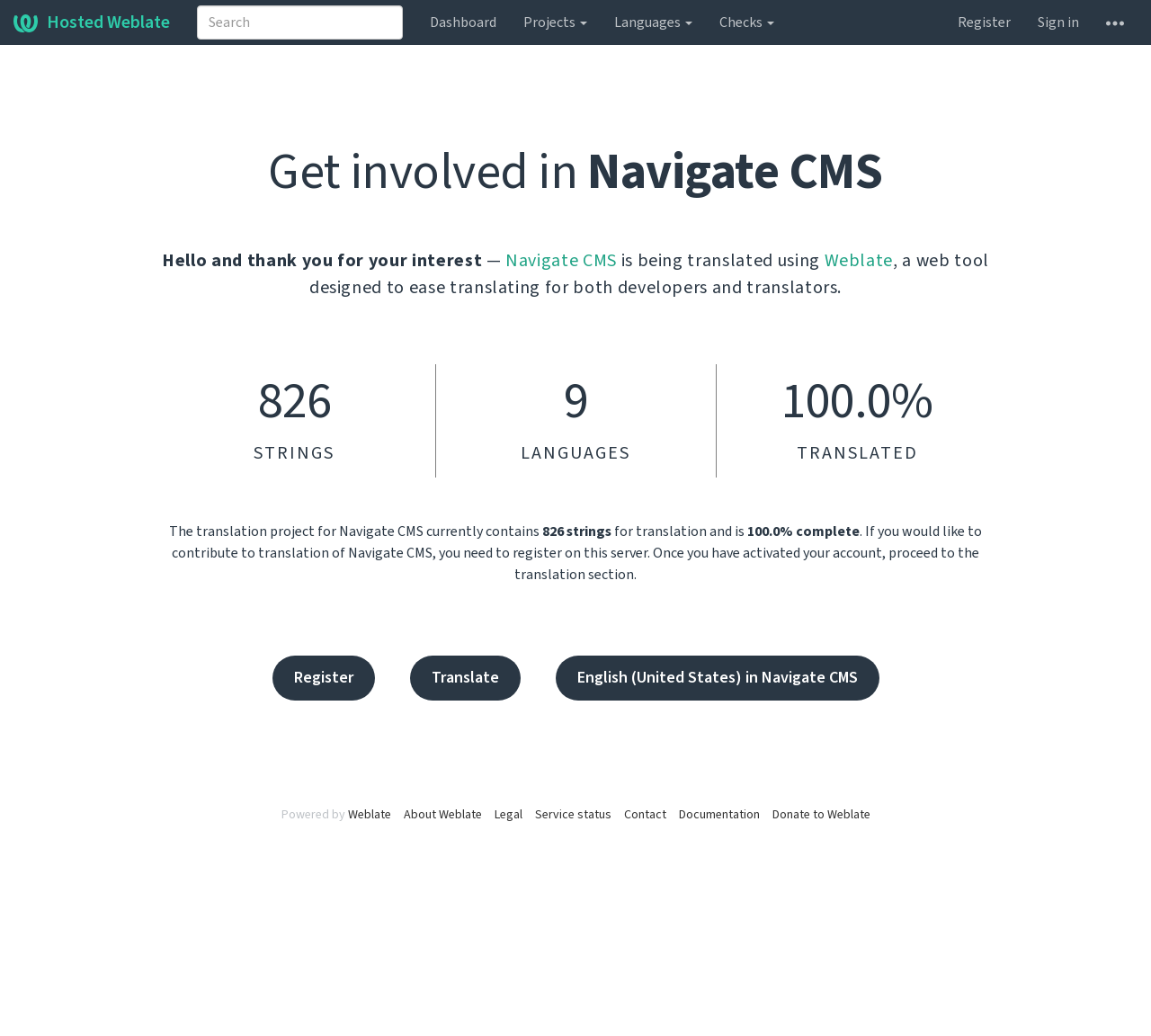Given the description "Last mile delivery", determine the bounding box of the corresponding UI element.

None